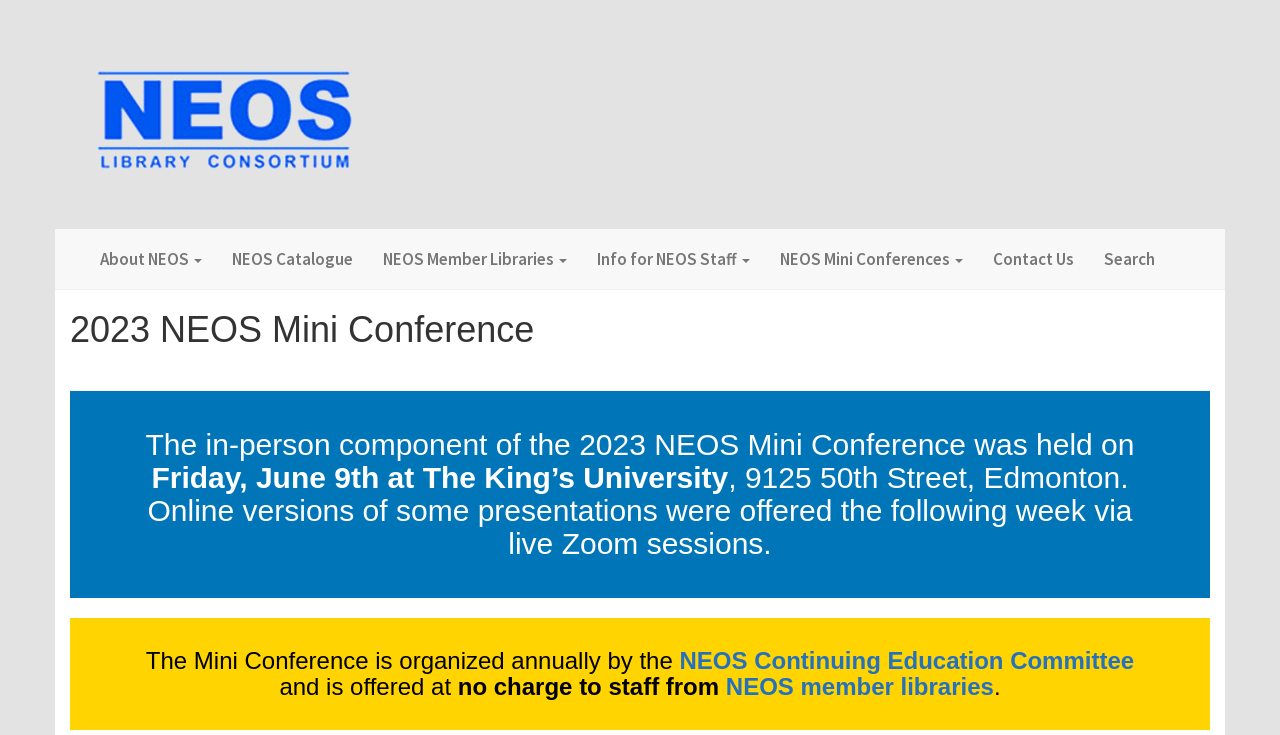Locate the bounding box coordinates of the element to click to perform the following action: 'search for something'. The coordinates should be given as four float values between 0 and 1, in the form of [left, top, right, bottom].

[0.851, 0.318, 0.914, 0.386]